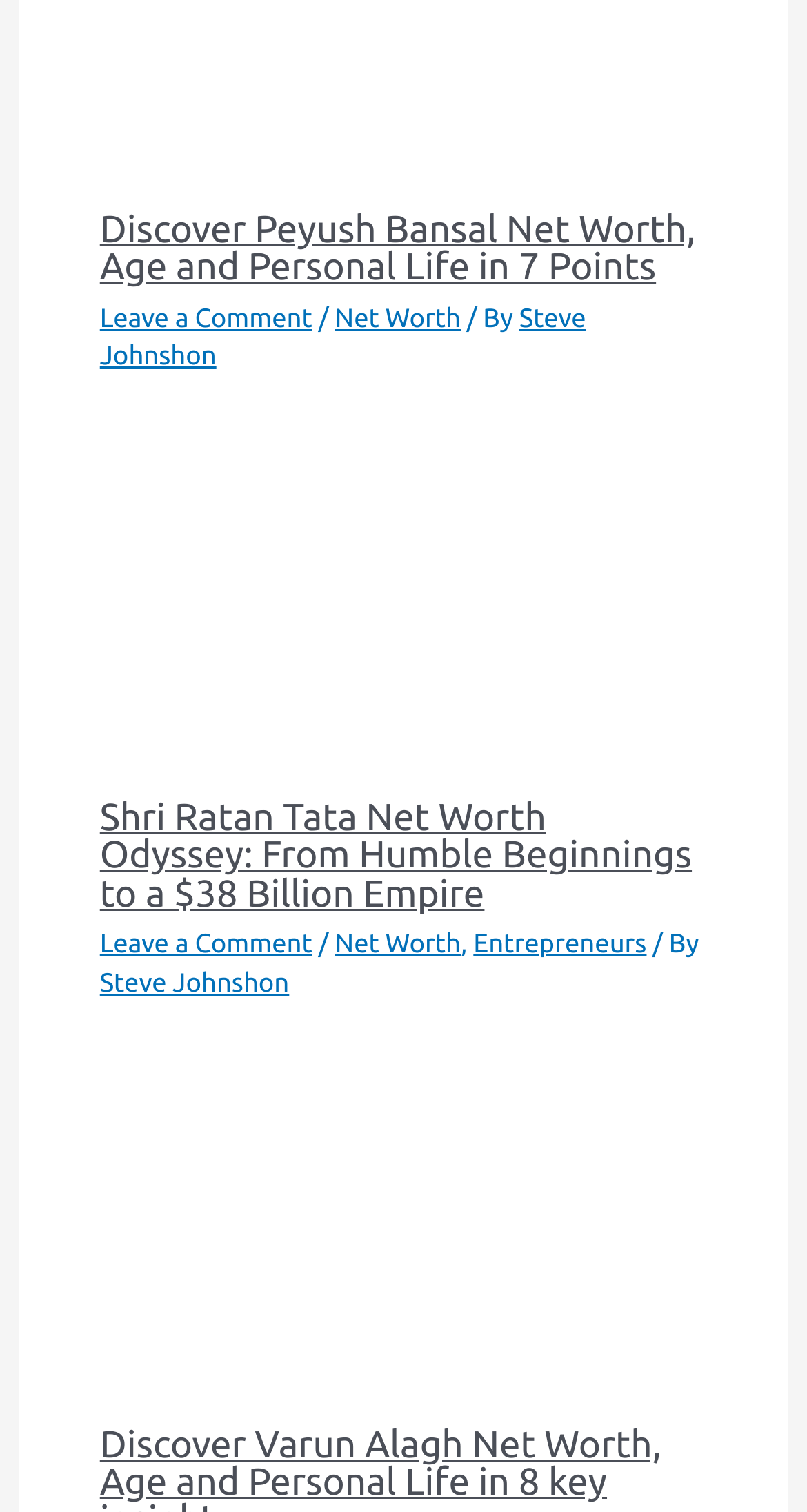Identify the coordinates of the bounding box for the element that must be clicked to accomplish the instruction: "Leave a comment".

[0.124, 0.201, 0.387, 0.22]